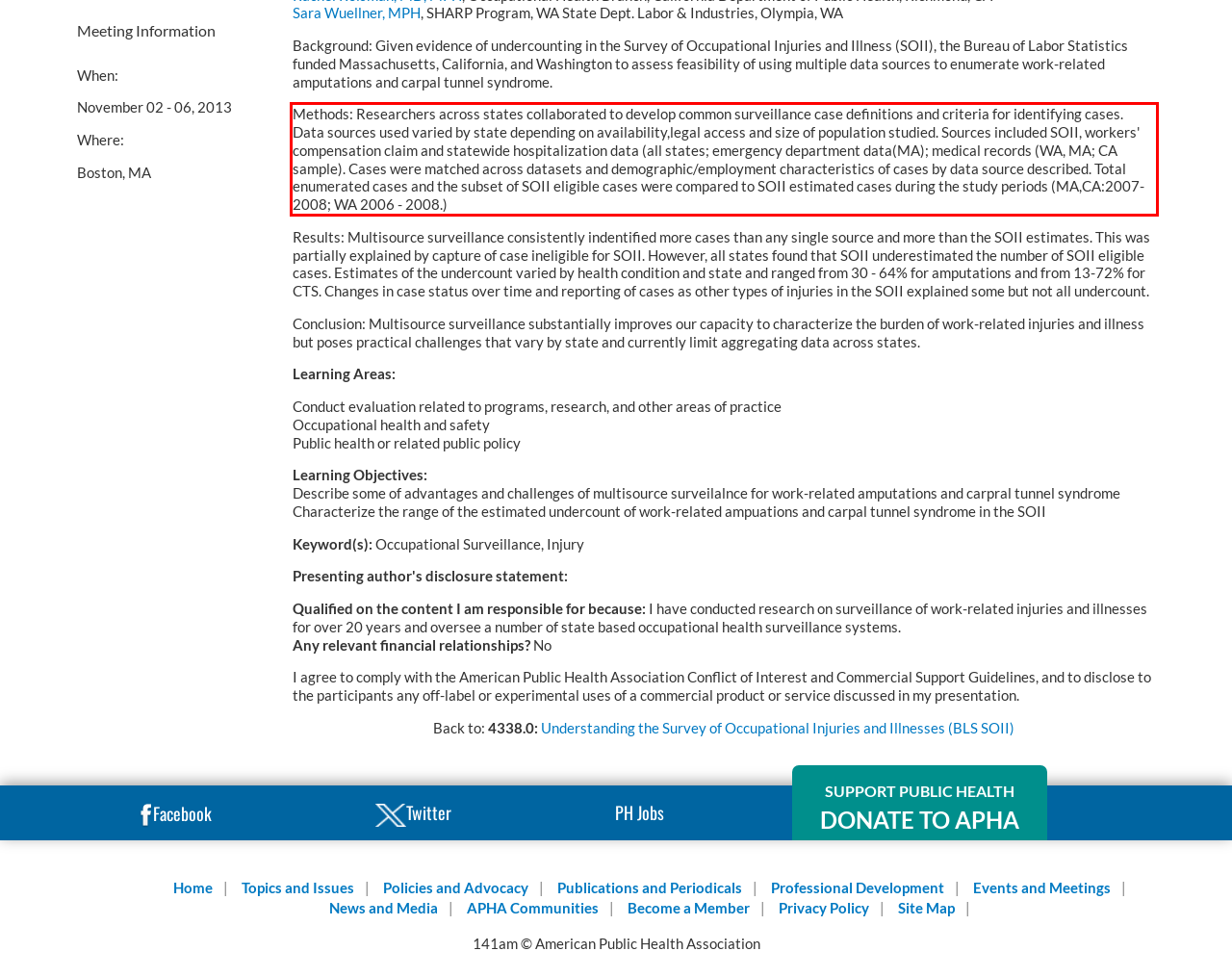Perform OCR on the text inside the red-bordered box in the provided screenshot and output the content.

Methods: Researchers across states collaborated to develop common surveillance case definitions and criteria for identifying cases. Data sources used varied by state depending on availability,legal access and size of population studied. Sources included SOII, workers' compensation claim and statewide hospitalization data (all states; emergency department data(MA); medical records (WA, MA; CA sample). Cases were matched across datasets and demographic/employment characteristics of cases by data source described. Total enumerated cases and the subset of SOII eligible cases were compared to SOII estimated cases during the study periods (MA,CA:2007-2008; WA 2006 - 2008.)